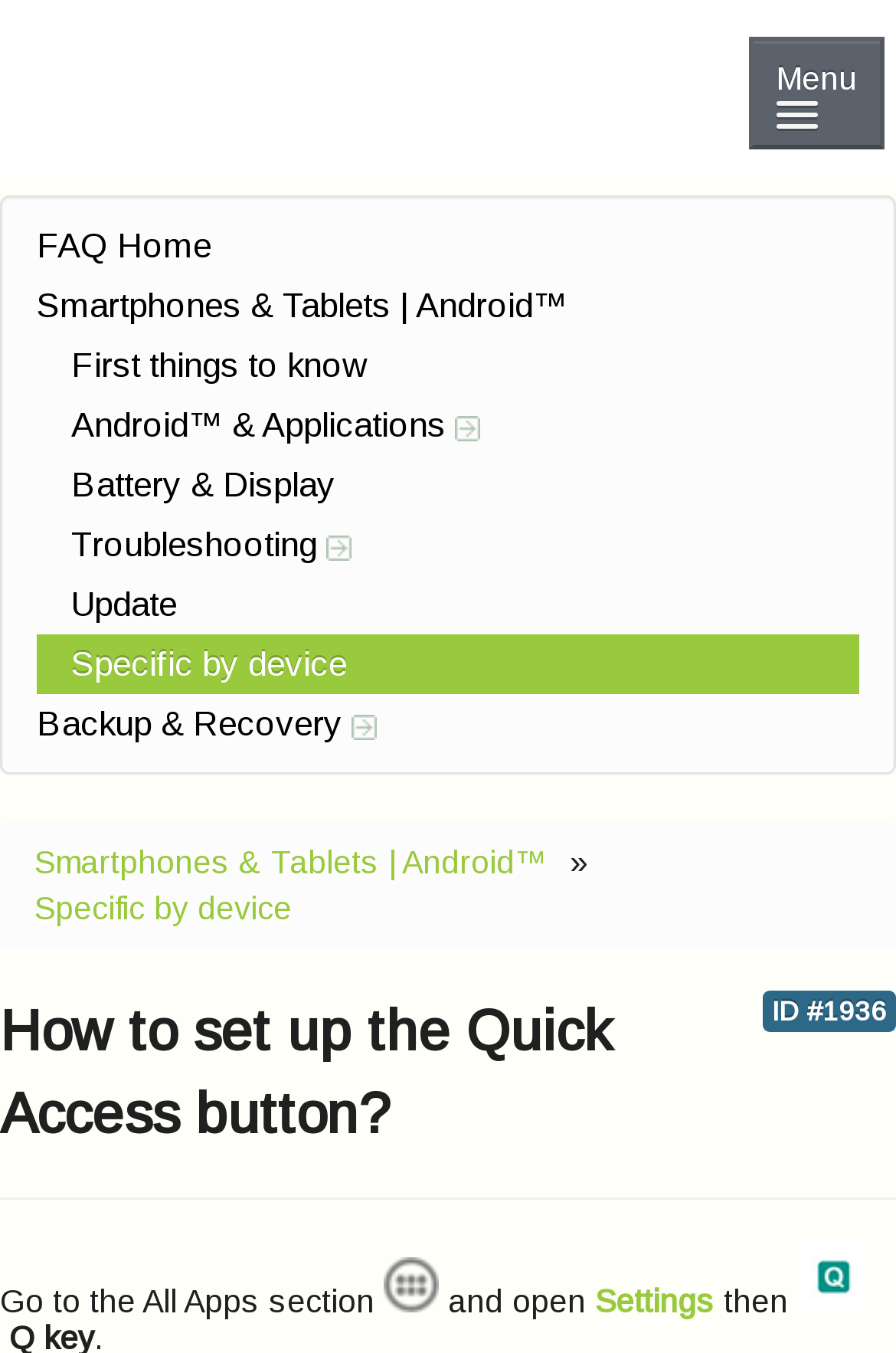Using the format (top-left x, top-left y, bottom-right x, bottom-right y), provide the bounding box coordinates for the described UI element. All values should be floating point numbers between 0 and 1: First things to know

[0.041, 0.248, 0.959, 0.292]